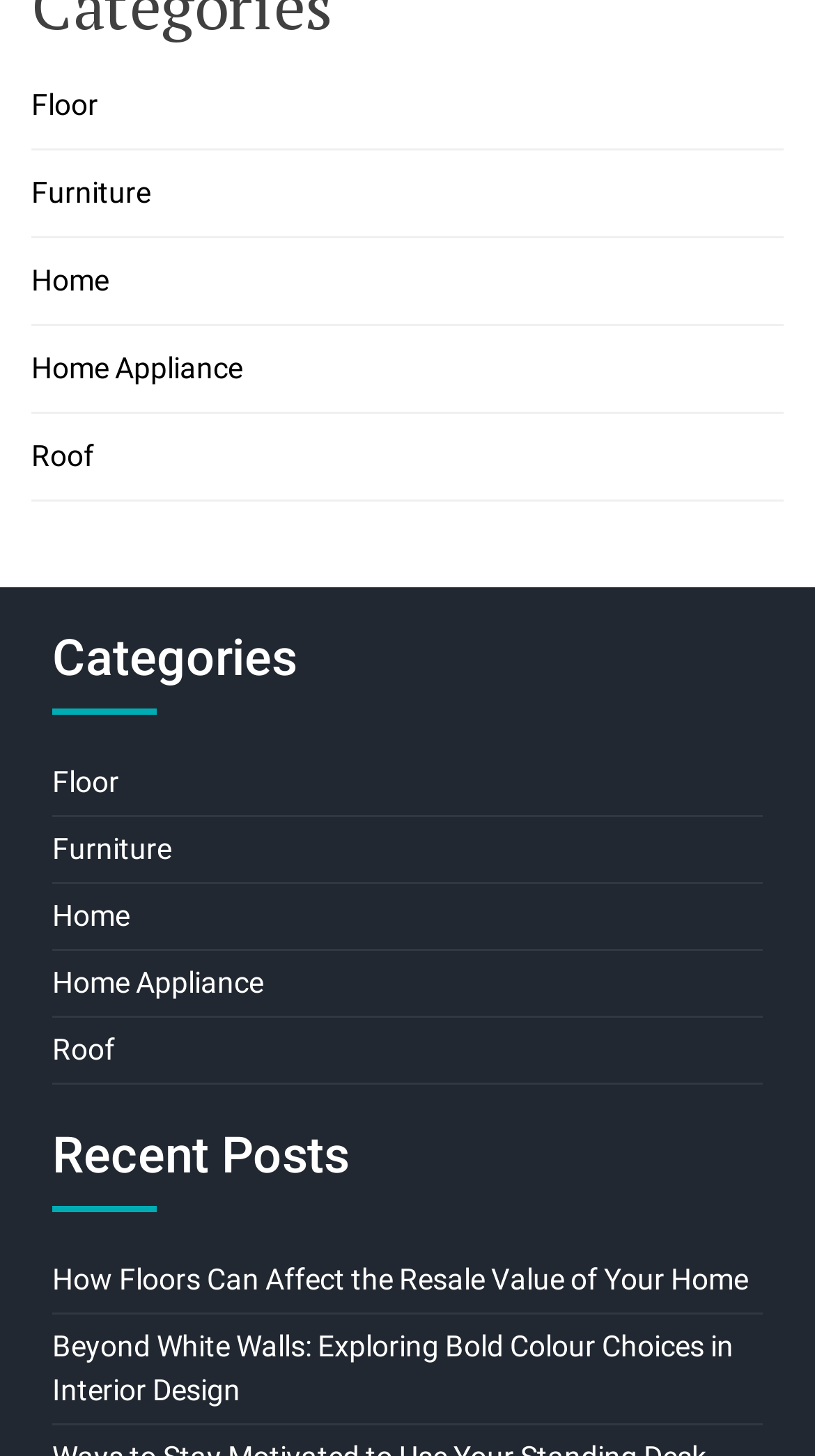What is the first category listed?
Using the picture, provide a one-word or short phrase answer.

Floor